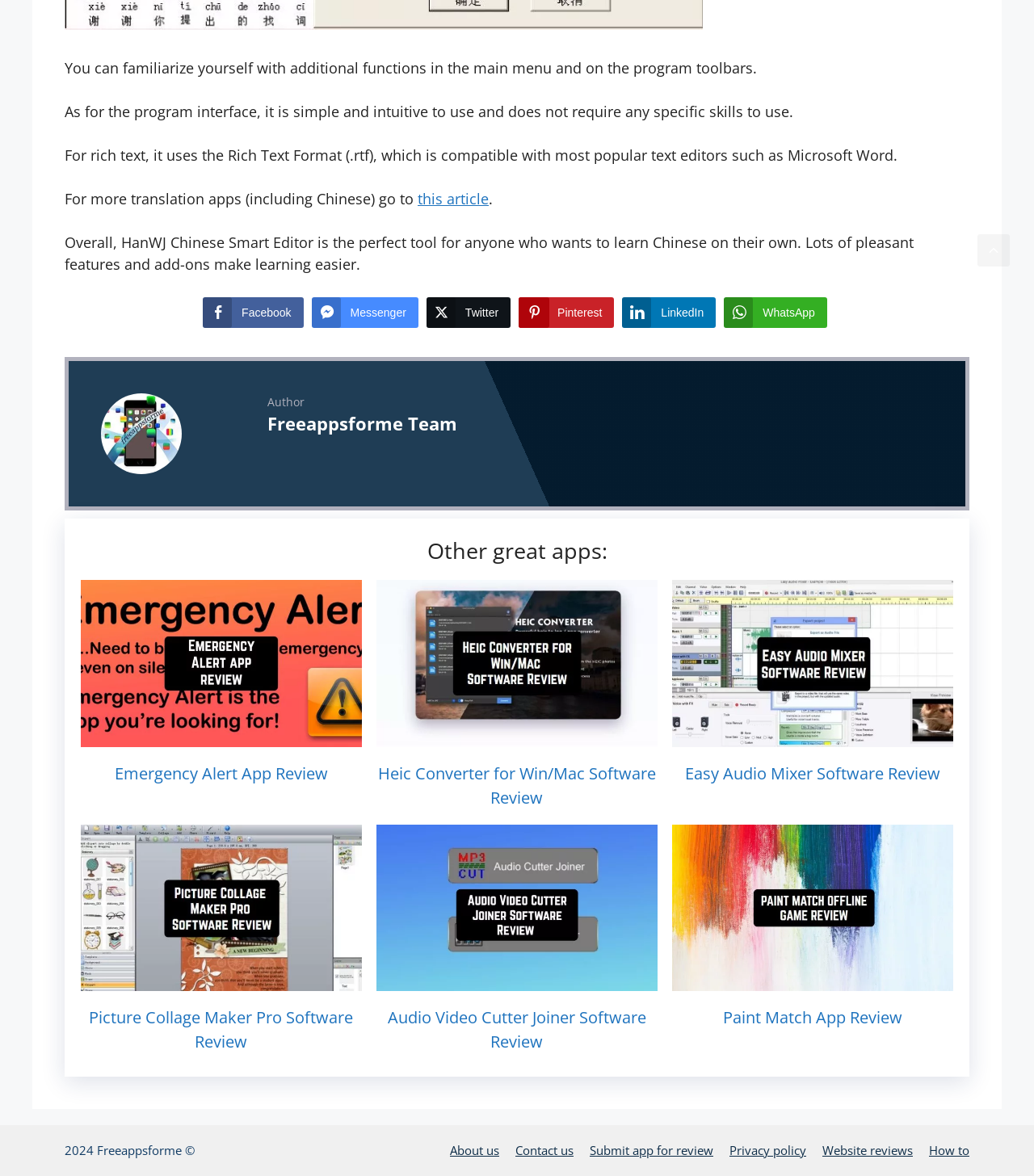From the webpage screenshot, predict the bounding box of the UI element that matches this description: "Pinterest".

[0.502, 0.253, 0.594, 0.279]